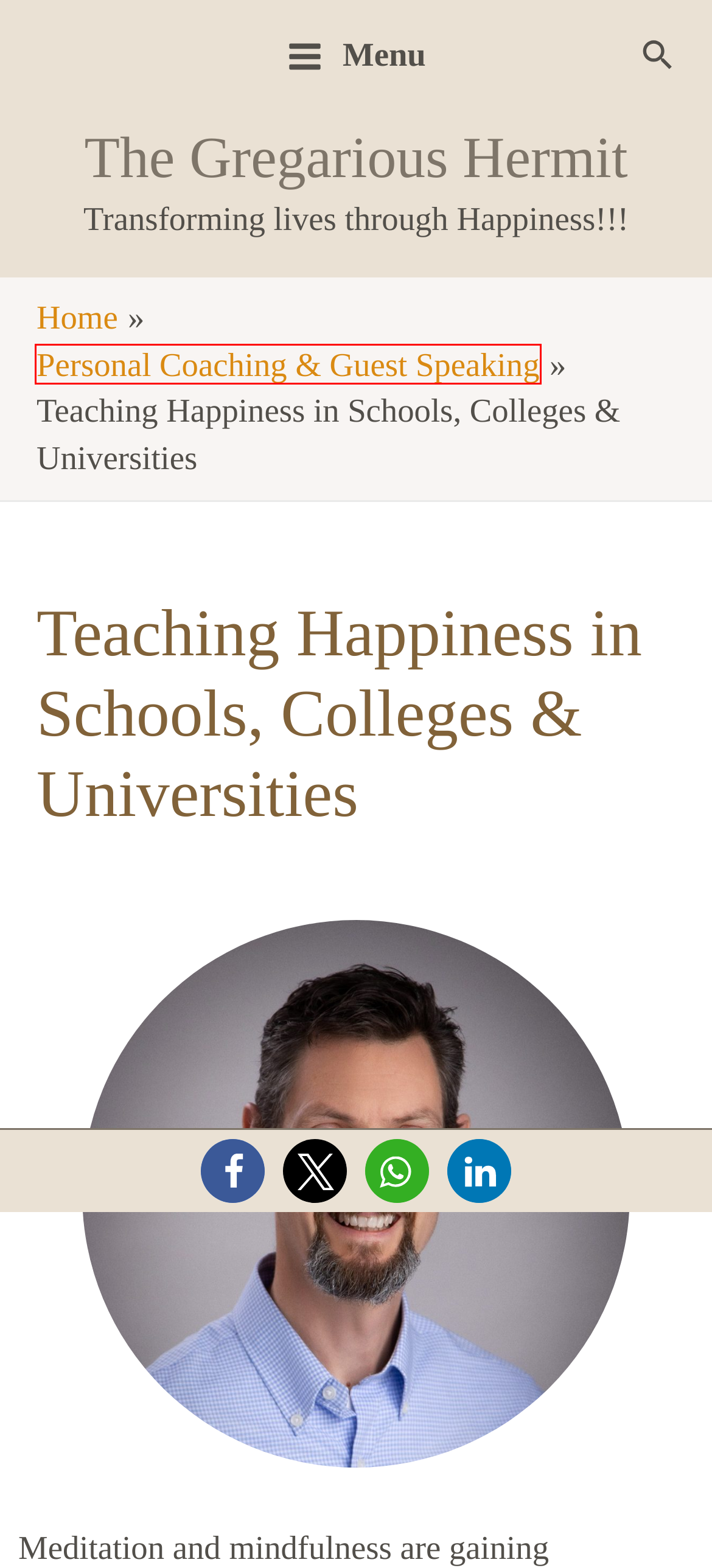Given a screenshot of a webpage with a red bounding box around a UI element, please identify the most appropriate webpage description that matches the new webpage after you click on the element. Here are the candidates:
A. Experience true happiness through meditation - The Gregarious Hermit
B. Newsletter - The Gregarious Hermit
C. Events & Workshops - The Gregarious Hermit
D. How to be Happy NOW! - The Gregarious Hermit
E. Meditation Blog - Mindfulness Blog - The Gregarious Hermit
F. Contact Mat - The Gregarious Hermit
G. Personal Coaching & Guest Speaking - The Gregarious Hermit
H. Privacy Policy - The Gregarious Hermit

G